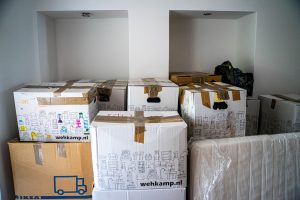Explain in detail what you see in the image.

The image features a collection of moving boxes stacked neatly in a room, showcasing the challenges and preparations involved in relocating. Various boxes, adorned with tape and labels, suggest that they contain personal belongings, ready for transport. In the background, one can glimpse a bed mattress wrapped in plastic, further emphasizing the transition process. This scene captures the essence of moving, reflecting a mix of anticipation and nostalgia as individuals prepare to embrace a new chapter. The image serves as a reminder of the importance of relying on professional movers to facilitate a smoother relocation experience, highlighting the emotional and logistical aspects of moving.